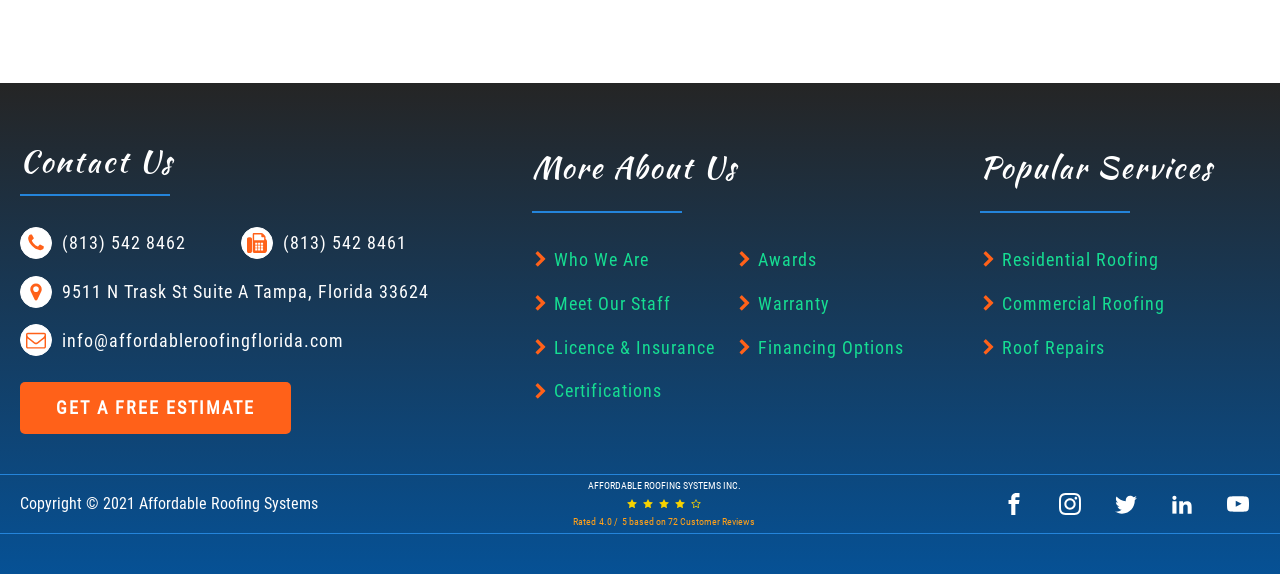Can you specify the bounding box coordinates for the region that should be clicked to fulfill this instruction: "Call the phone number".

[0.048, 0.406, 0.145, 0.44]